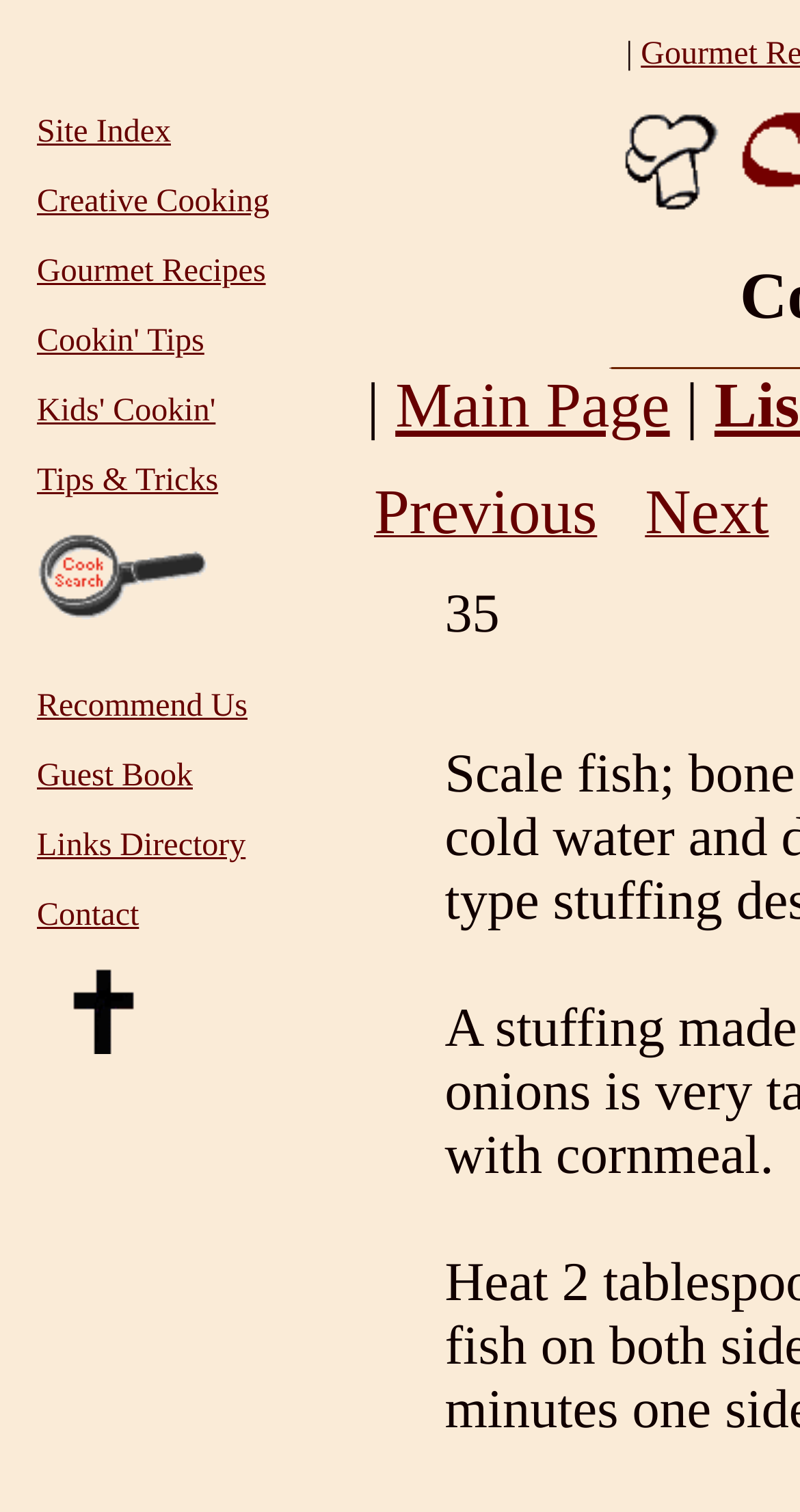Please locate the bounding box coordinates of the element that should be clicked to complete the given instruction: "view gourmet recipes".

[0.046, 0.168, 0.332, 0.191]